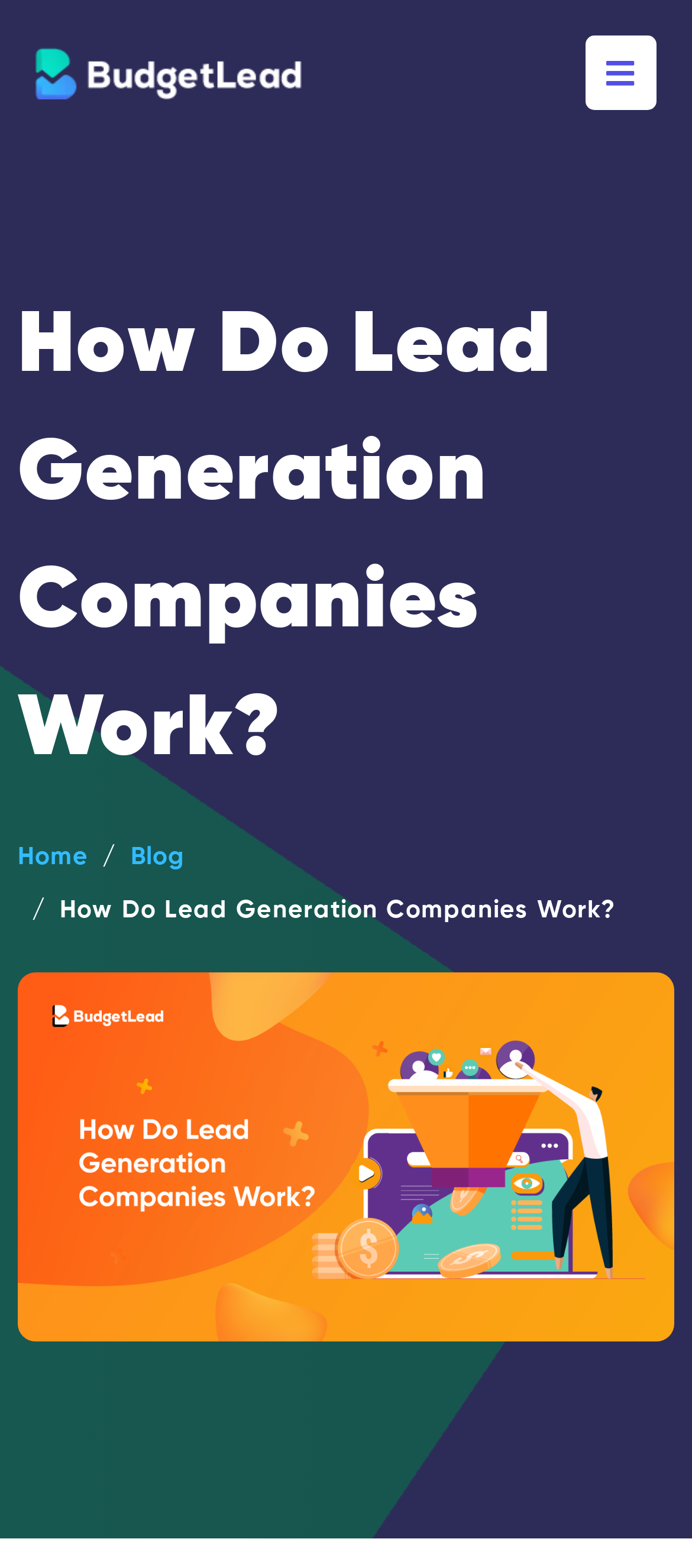Locate the UI element described as follows: "Home". Return the bounding box coordinates as four float numbers between 0 and 1 in the order [left, top, right, bottom].

[0.026, 0.539, 0.128, 0.555]